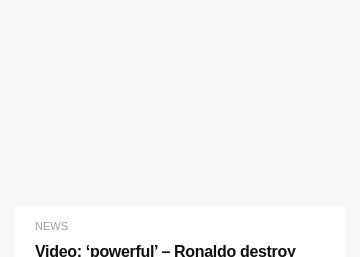What was the camera operator struck by?
Give a detailed explanation using the information visible in the image.

According to the caption, the camera operator was unexpectedly struck by a powerful free-kick taken by Cristiano Ronaldo during a match.